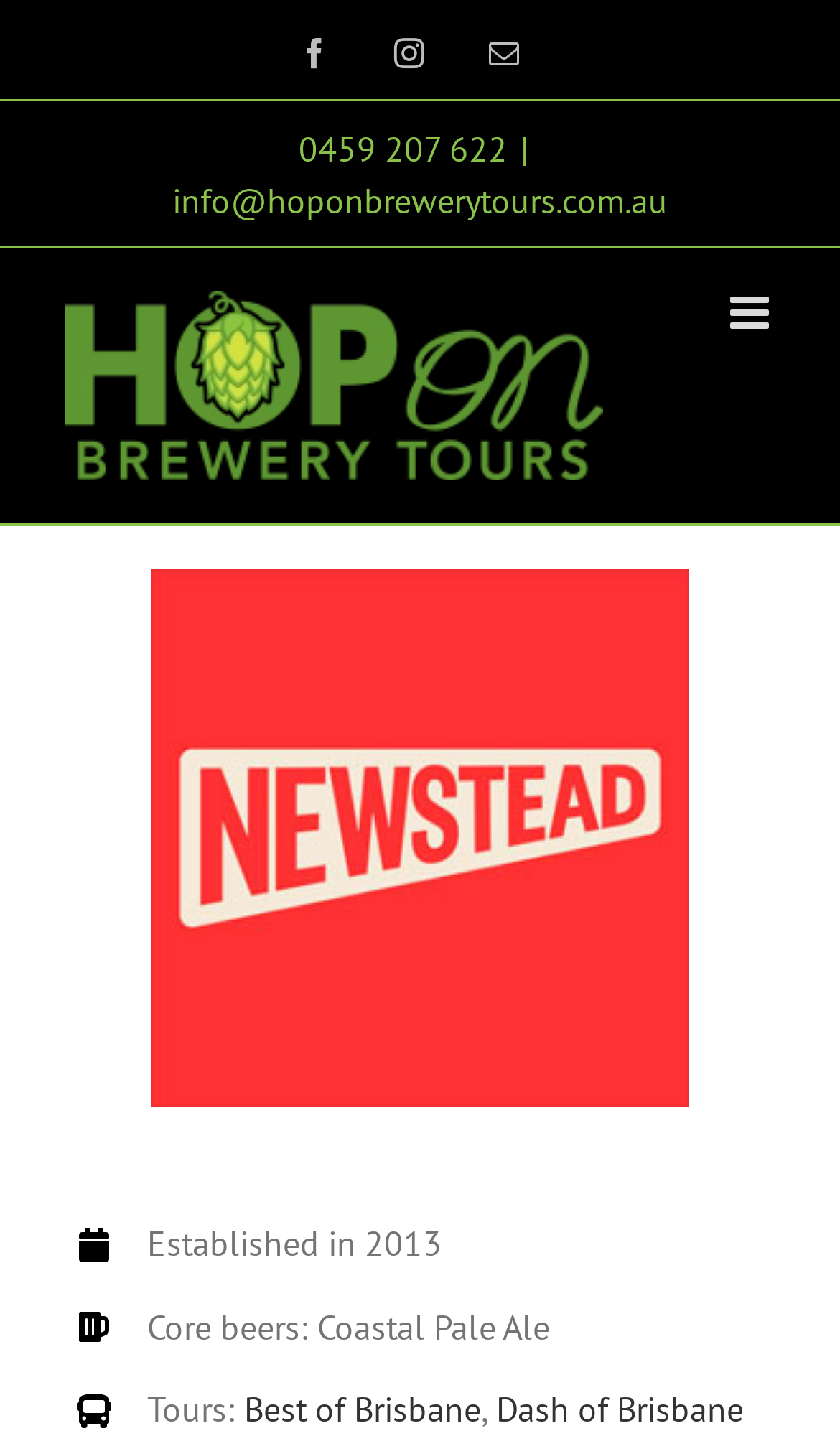Identify and provide the bounding box coordinates of the UI element described: "Dash of Brisbane". The coordinates should be formatted as [left, top, right, bottom], with each number being a float between 0 and 1.

[0.591, 0.966, 0.886, 0.996]